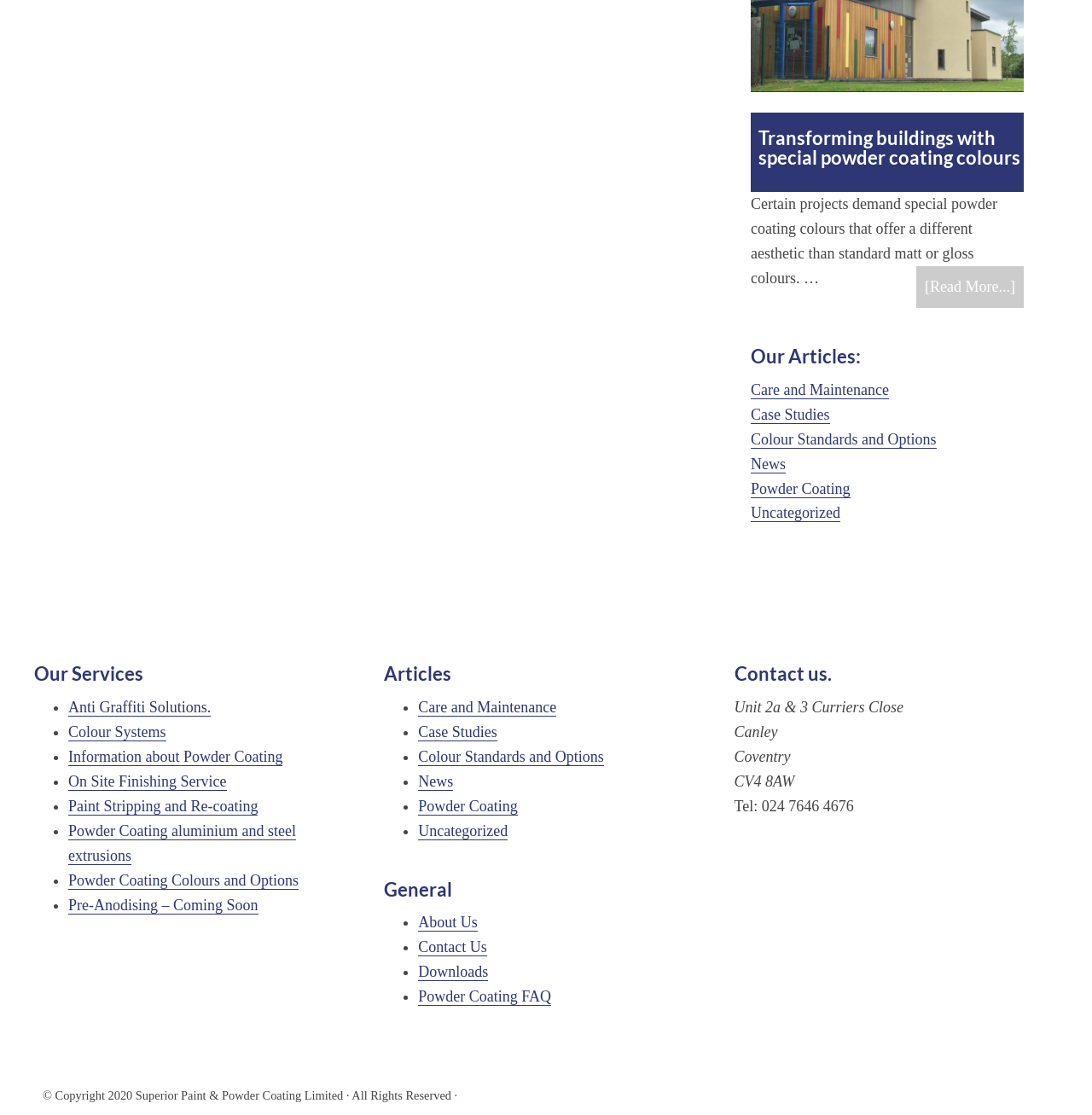What are the categories of articles on the webpage? Refer to the image and provide a one-word or short phrase answer.

Care and Maintenance, Case Studies, etc.